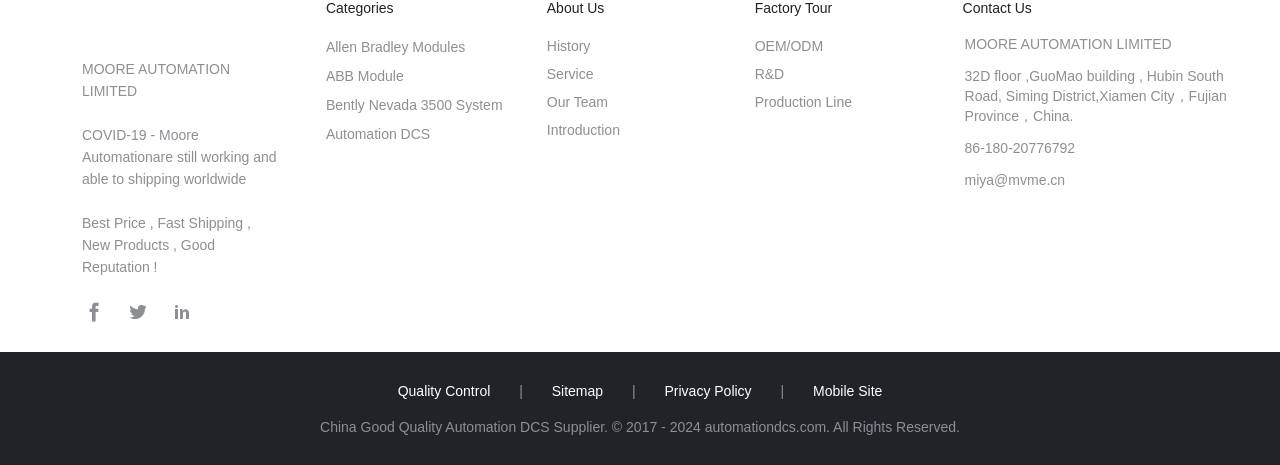Please find the bounding box coordinates of the element's region to be clicked to carry out this instruction: "Contact Us".

[0.752, 0.0, 0.806, 0.034]